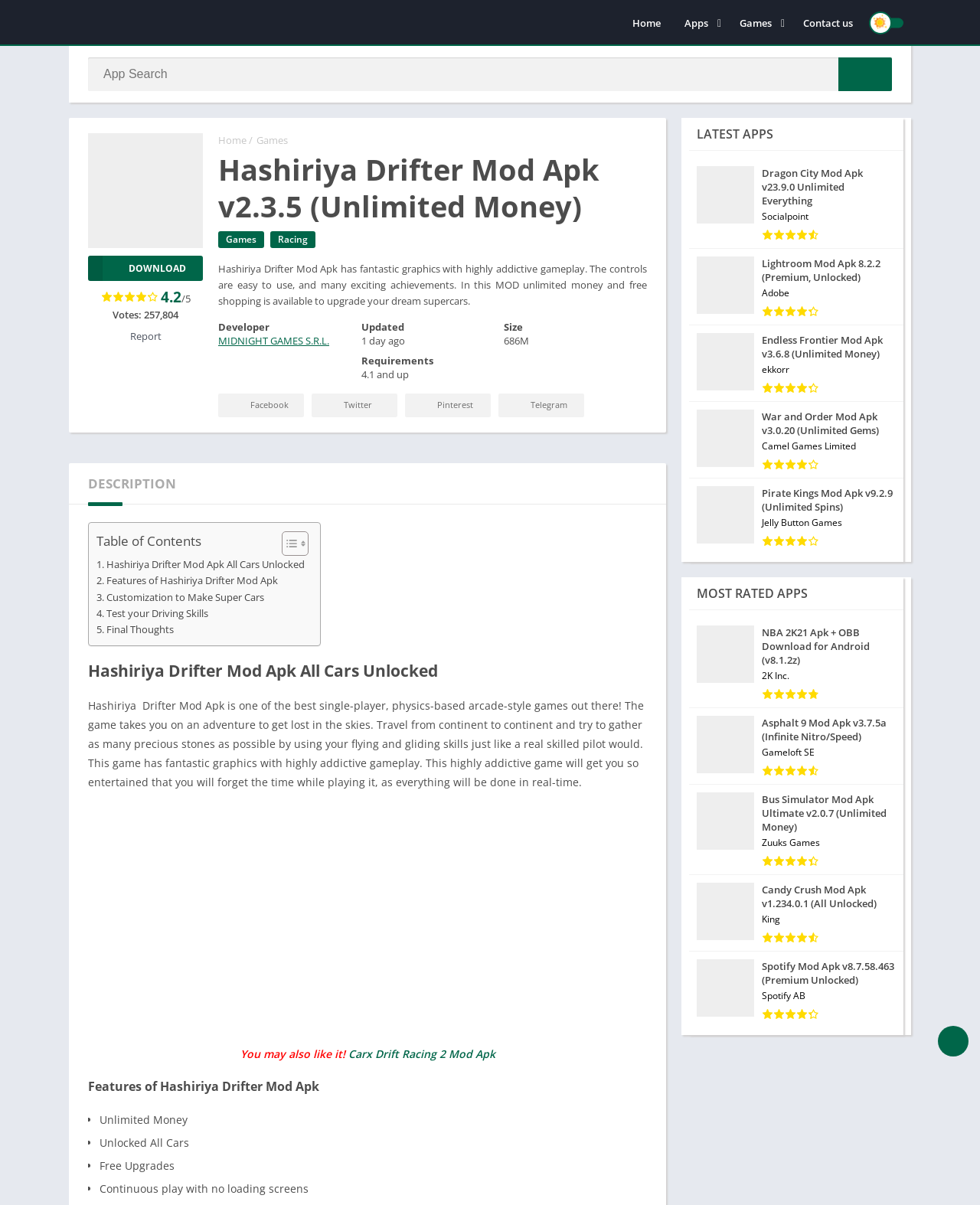What is the size of the game?
Using the image as a reference, answer the question with a short word or phrase.

686M